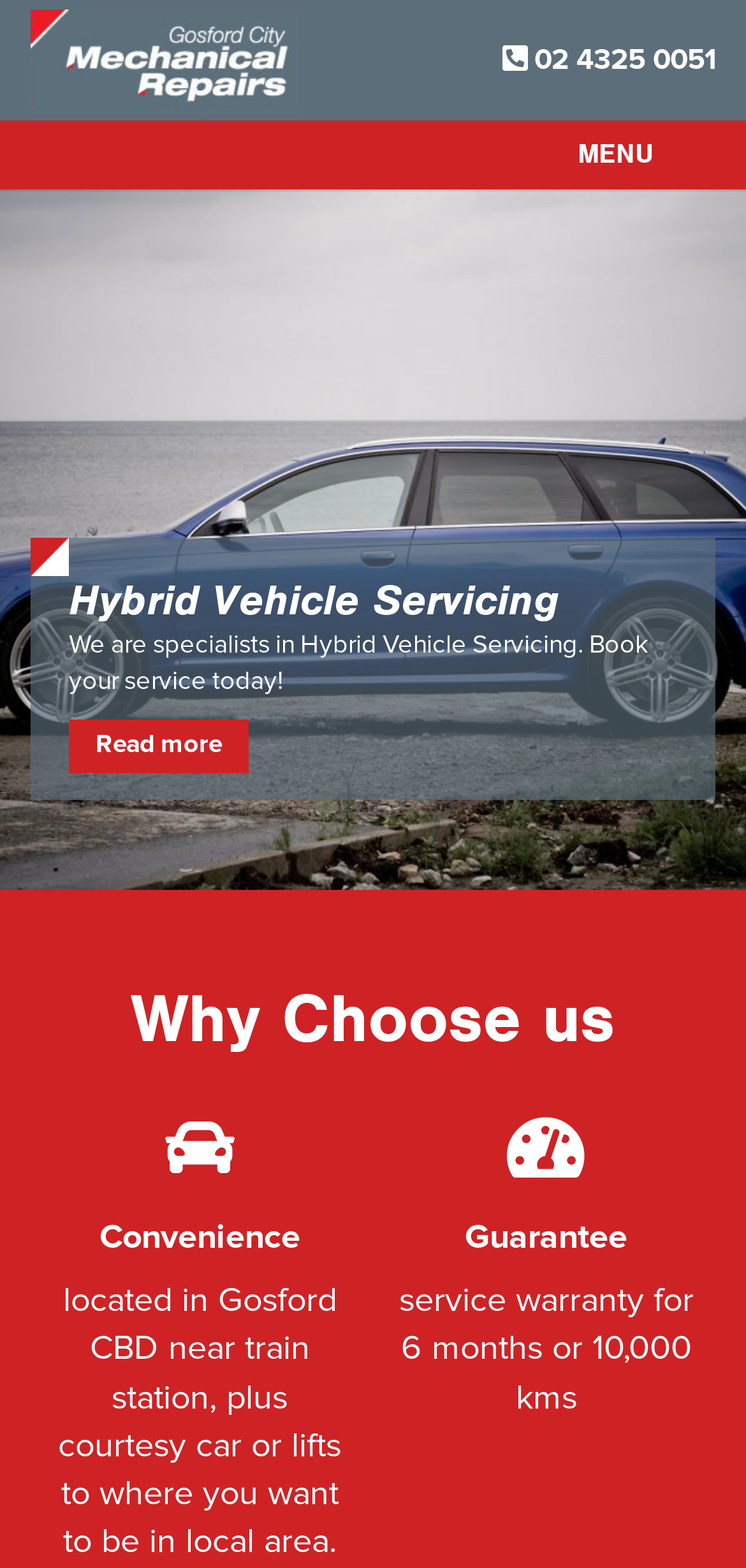What type of vehicles do they specialize in servicing?
Please answer the question with a detailed and comprehensive explanation.

The webpage mentions 'Hybrid Vehicle Servicing' and 'European cars' as part of their services, indicating that they specialize in servicing these types of vehicles.